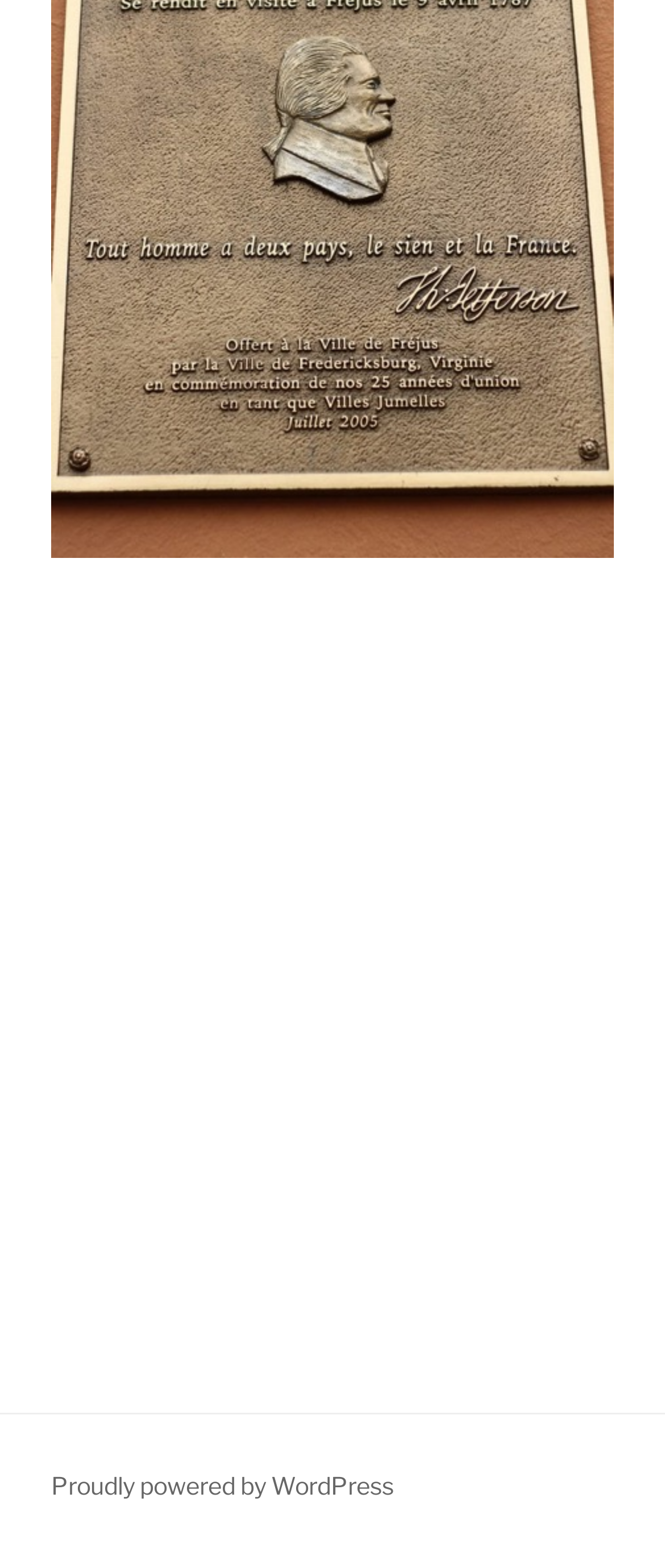Find the bounding box of the web element that fits this description: "Proudly powered by WordPress".

[0.077, 0.938, 0.592, 0.957]